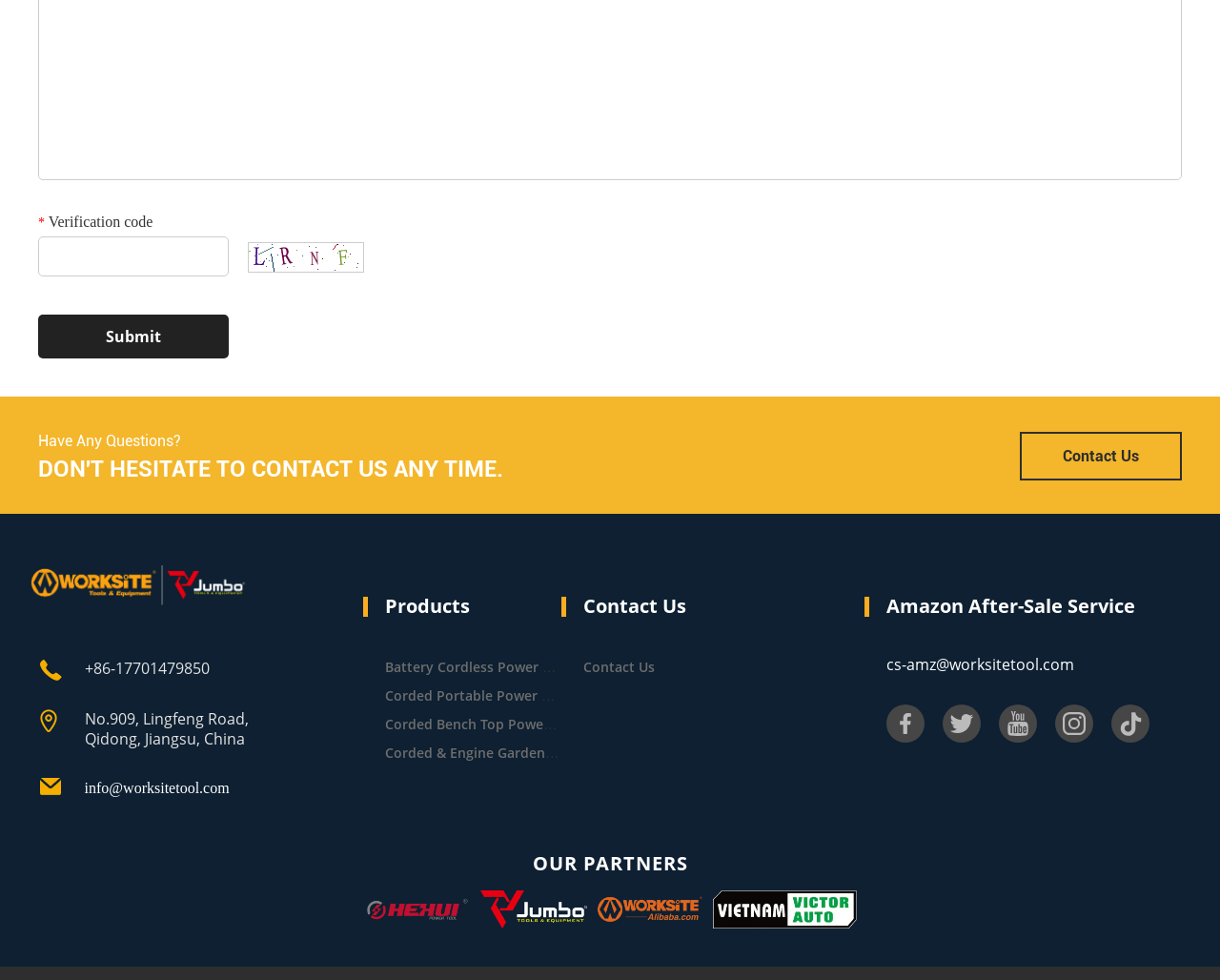Can you find the bounding box coordinates of the area I should click to execute the following instruction: "Contact us"?

[0.836, 0.441, 0.969, 0.491]